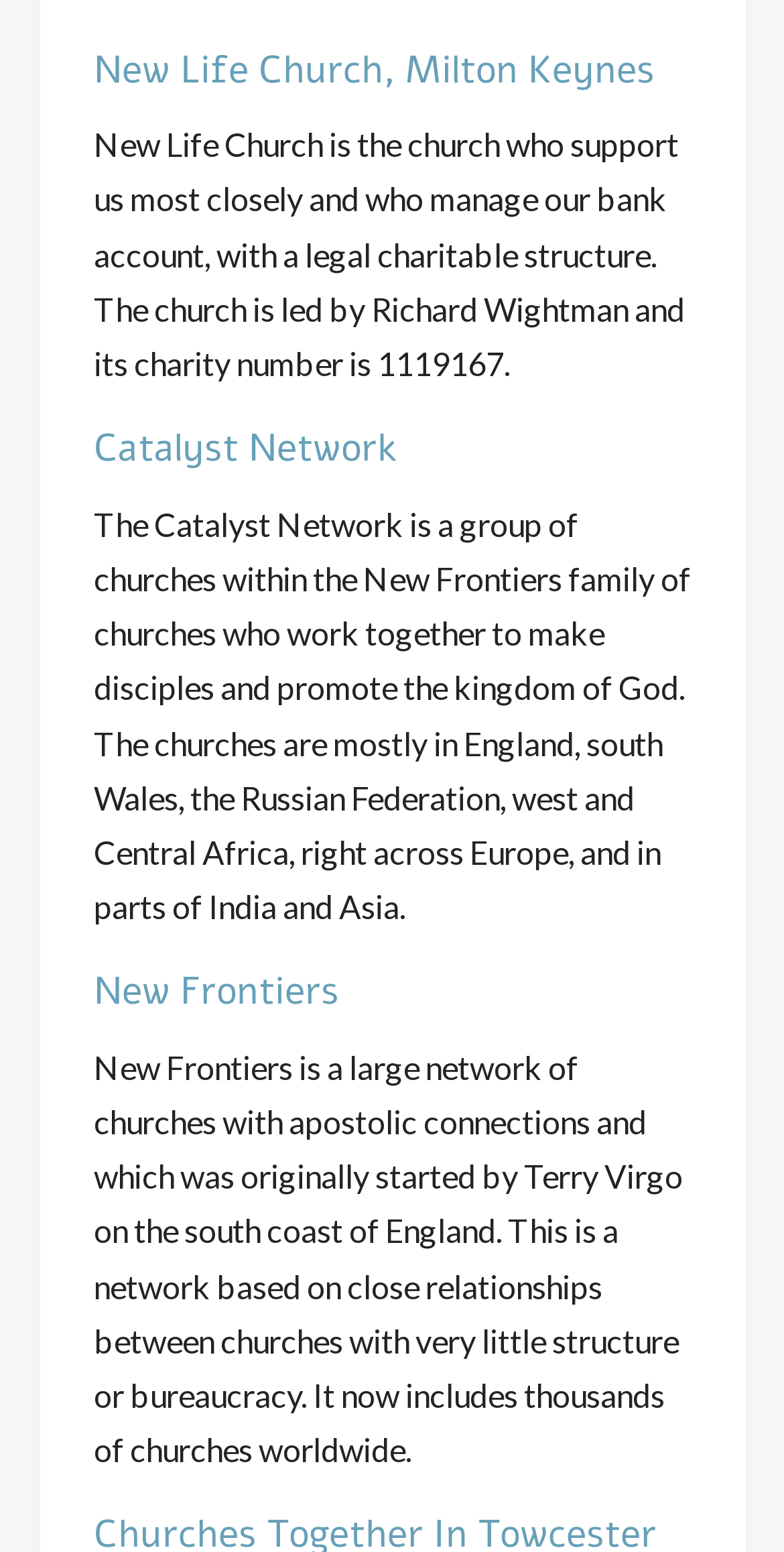What is the name of the church that supports the organization?
Based on the screenshot, provide a one-word or short-phrase response.

New Life Church